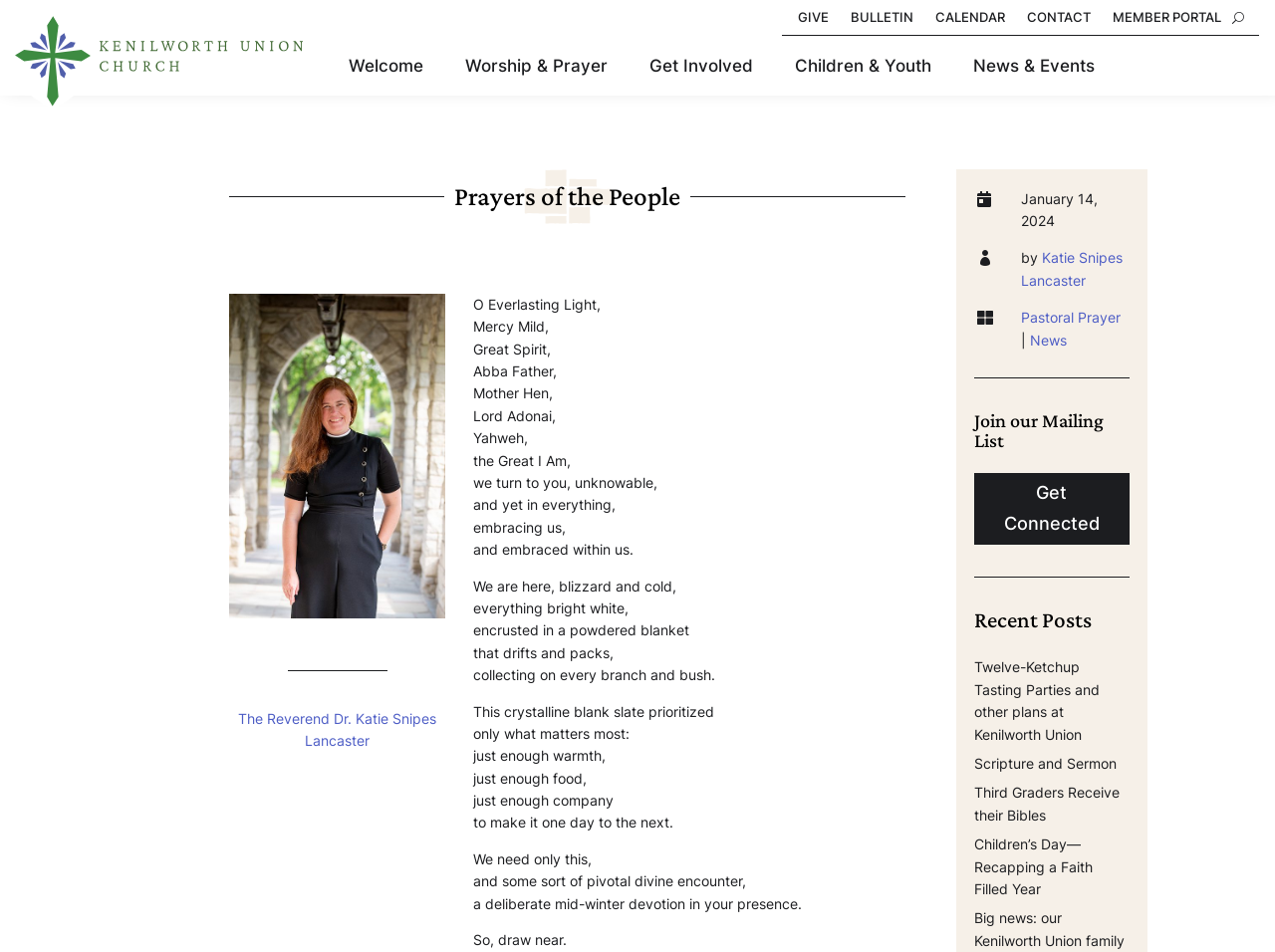Generate a comprehensive description of the contents of the webpage.

The webpage is about Prayers of the People at Kenilworth Union Church, featuring a sermon by The Reverend Dr. Katie Snipes Lancaster. At the top of the page, there are five navigation links: "GIVE", "BULLETIN", "CALENDAR", "CONTACT", and "MEMBER PORTAL", followed by a button with the letter "U". On the left side, there are six links: "Welcome", "Worship & Prayer", "Get Involved", "Children & Youth", "News & Events", and an empty link.

Below the navigation links, there is a heading "Prayers of the People" and a figure with an image of Katie Lancaster standing in the Cloisters. Underneath the image, there is a separator line and a link to Katie Lancaster's name.

The main content of the page is a prayer written in poetic form, with multiple lines of text that express a sense of reverence and gratitude. The prayer is divided into several sections, each with a distinct theme and tone.

On the right side of the page, there are three layout tables with various pieces of information. The first table displays an icon and the date "January 14, 2024". The second table shows an icon, the word "by", and a link to Katie Snipes Lancaster's name. The third table displays an icon, a link to "Pastoral Prayer", a vertical bar, and a link to "News".

Below the prayer, there are several headings and links. The first heading is "Join our Mailing List", followed by a link to "Get Connected 5". The second heading is "Recent Posts", with four links to different news articles, including "Twelve-Ketchup Tasting Parties and other plans at Kenilworth Union", "Scripture and Sermon", "Third Graders Receive their Bibles", and "Children’s Day—Recapping a Faith Filled Year".